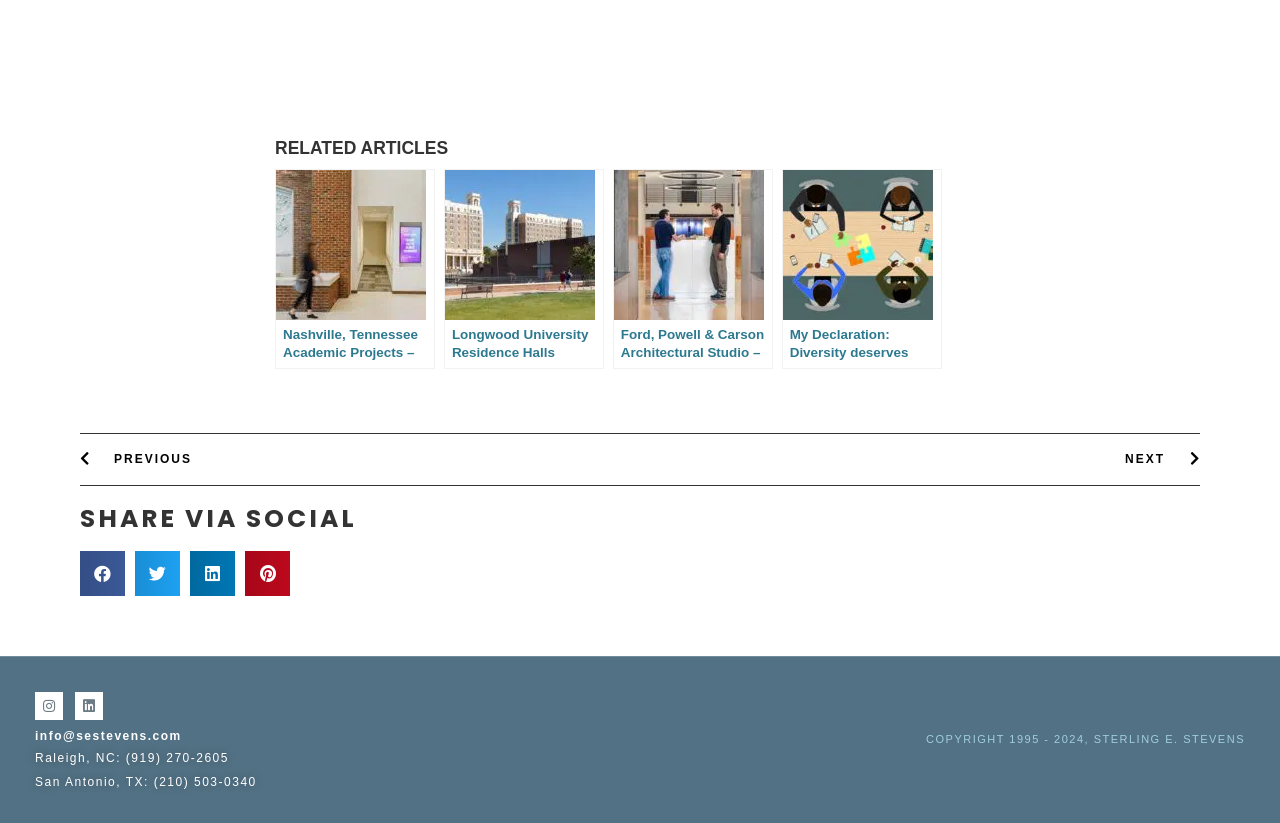What is the copyright year range?
Please give a well-detailed answer to the question.

I looked for a heading element containing copyright information and found the element with ID 124, which has the text 'COPYRIGHT 1995 - 2024, STERLING E. STEVENS'. Therefore, the copyright year range is 1995 - 2024.